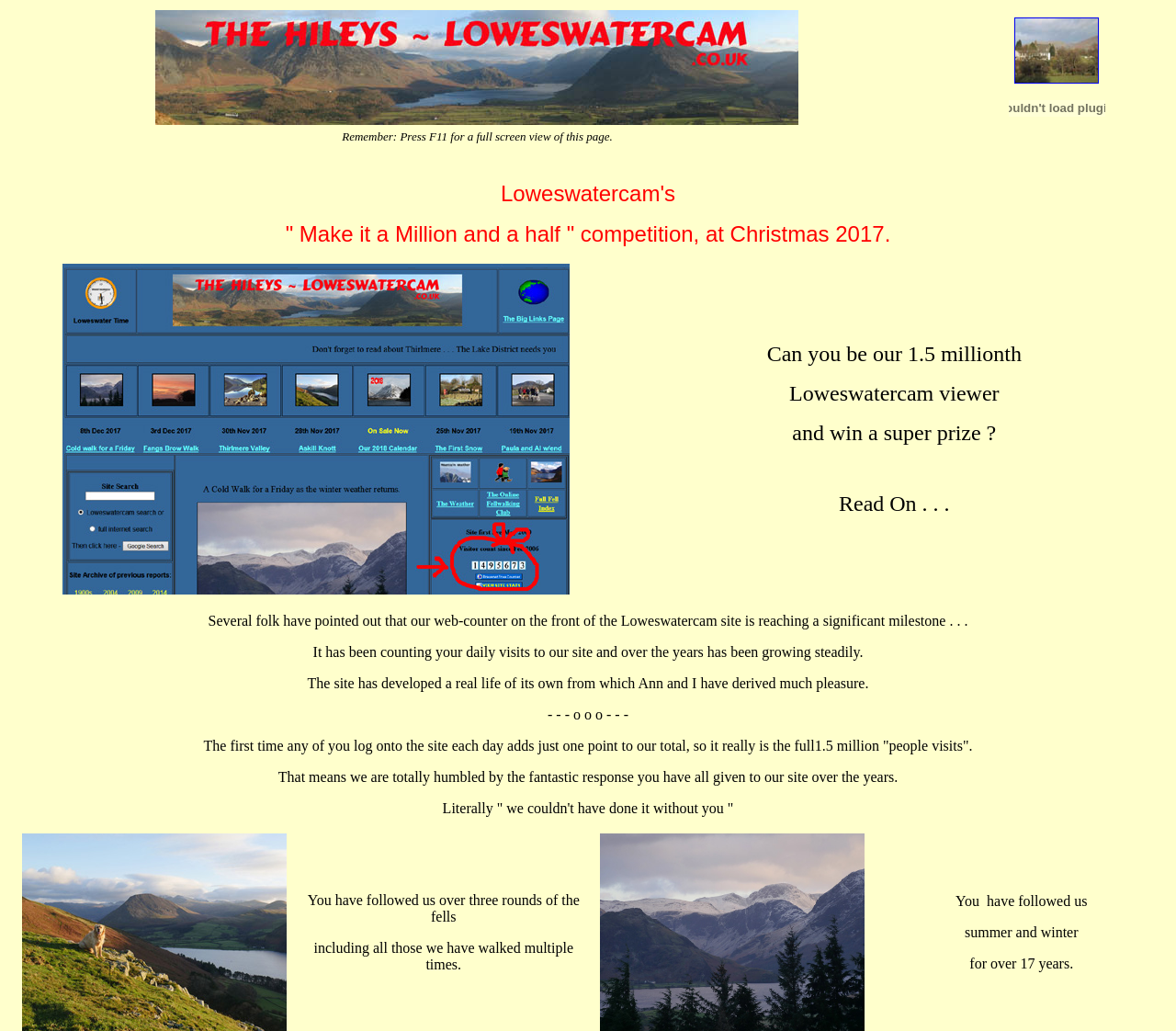Respond with a single word or phrase:
What is the current milestone of the website?

1.5 million views